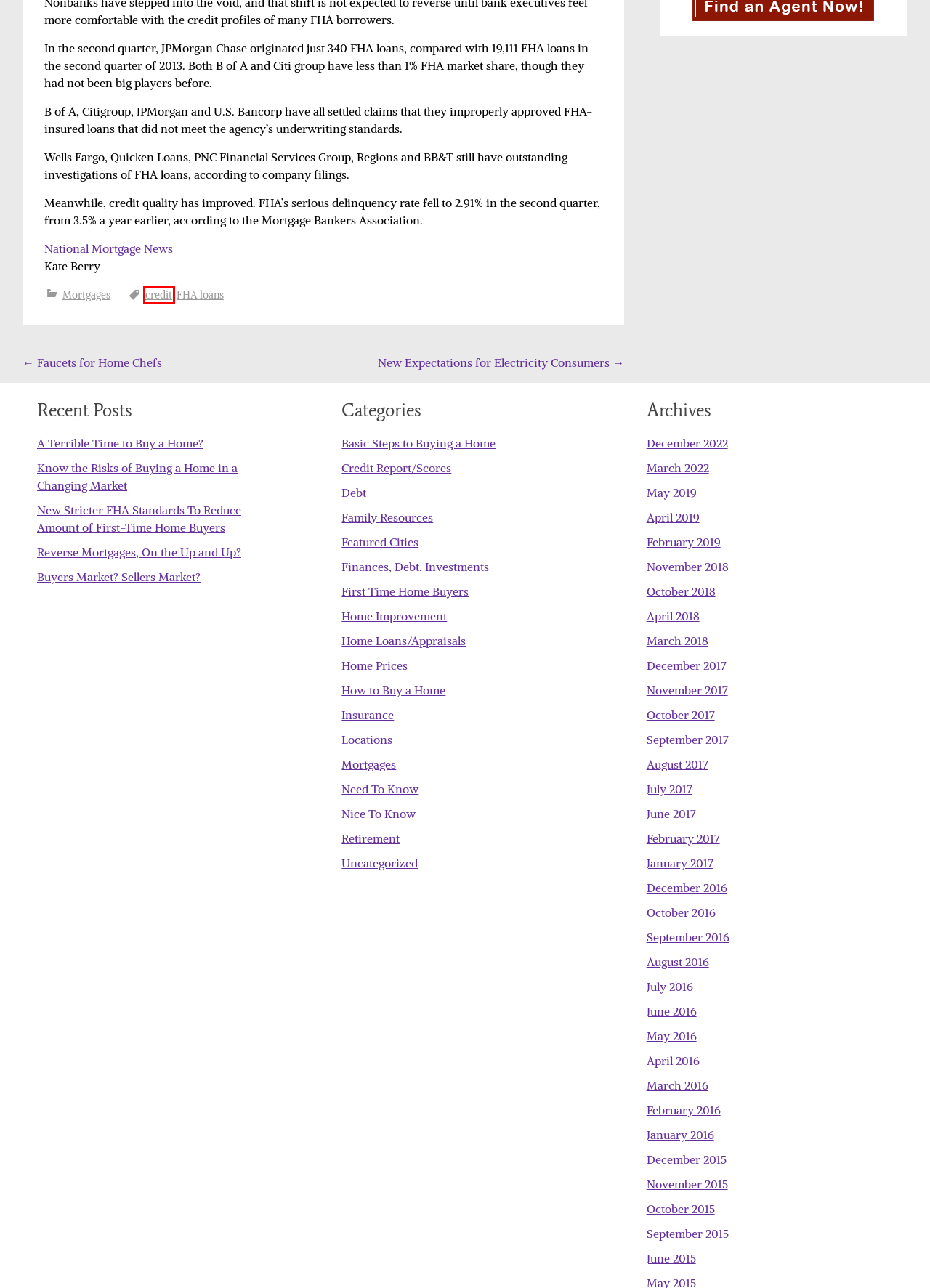Analyze the screenshot of a webpage featuring a red rectangle around an element. Pick the description that best fits the new webpage after interacting with the element inside the red bounding box. Here are the candidates:
A. New Expectations for Electricity Consumers - LDSRealEstate.info
B. Need To Know Archives - LDSRealEstate.info
C. credit Archives - LDSRealEstate.info
D. November 2015 - LDSRealEstate.info
E. February 2017 - LDSRealEstate.info
F. August 2016 - LDSRealEstate.info
G. Featured Cities Archives - LDSRealEstate.info
H. June 2016 - LDSRealEstate.info

C